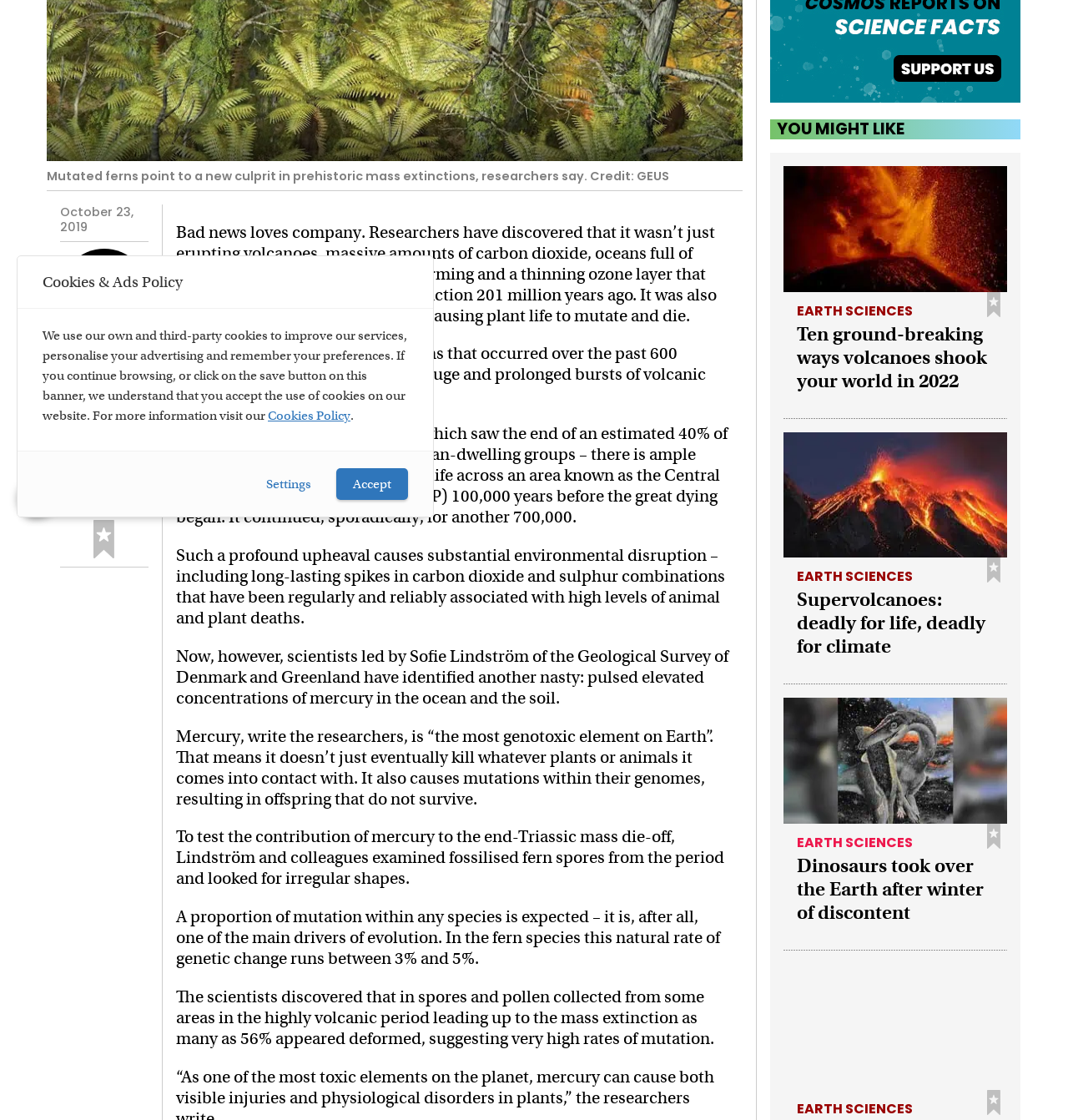Find the bounding box coordinates for the element described here: "aria-label="Favourite button"".

[0.079, 0.464, 0.116, 0.5]